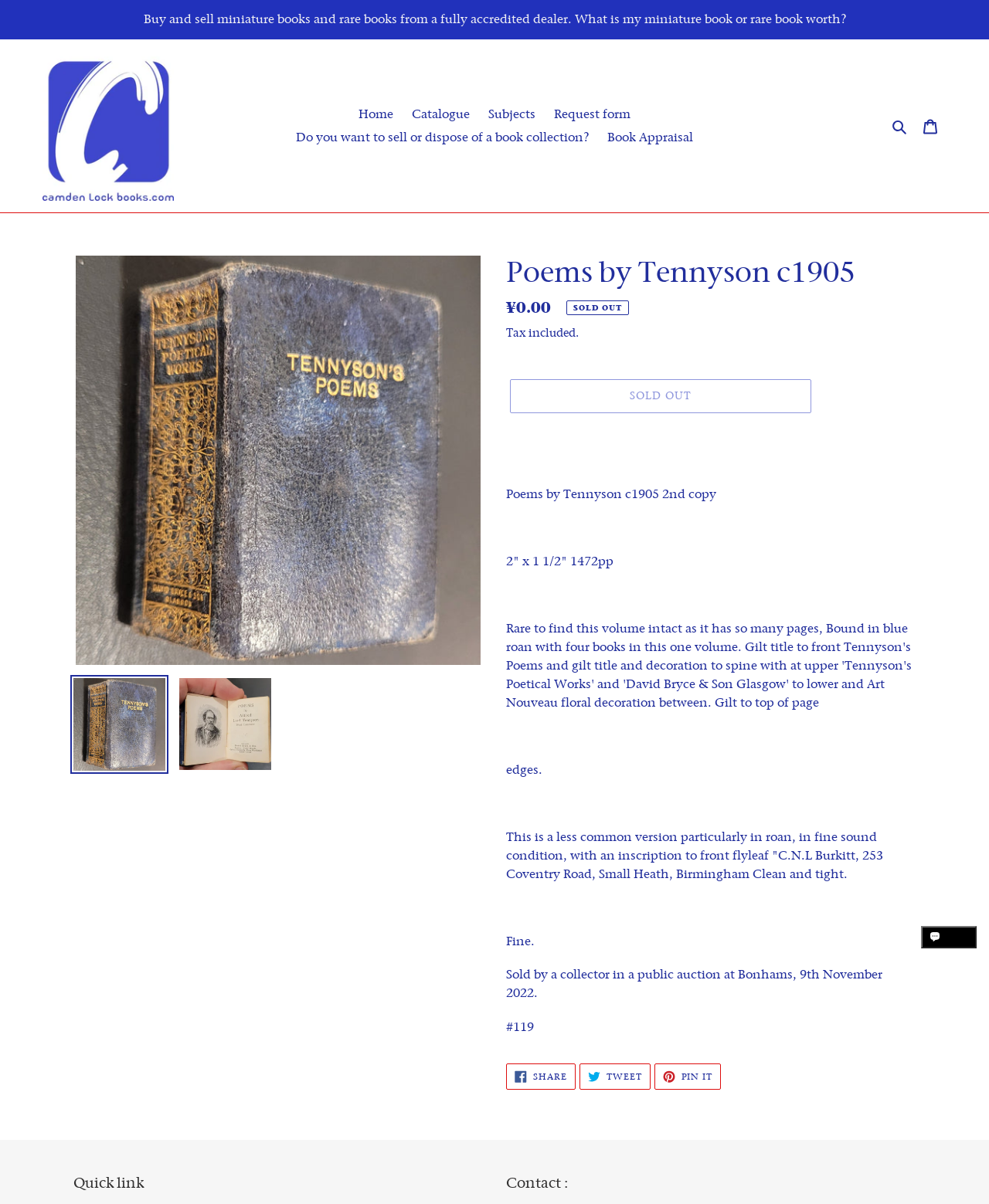Detail the features and information presented on the webpage.

This webpage is an online store selling rare books, specifically showcasing a book titled "Poems by Tennyson c1905". At the top, there is an announcement section with a brief description of the store and its services. Below this, there is a navigation menu with links to the home page, catalogue, subjects, and a request form.

The main content of the page is dedicated to the book being sold. There is a large image of the book cover on the left, accompanied by a smaller image of the same book on the right. Above the images, the book title "Poems by Tennyson c1905" is displayed in a heading. Below the images, there is a description list with details about the book, including its regular price, which is ¥0.00, and a note that it is sold out.

The book description is extensive, covering its condition, size, and other relevant details. There are also links to share the book on social media platforms like Facebook, Twitter, and Pinterest. At the bottom of the page, there is a quick link section with a contact link and a chat window for customer support.

On the top right corner, there is a search button and a cart link. The page also has a region at the bottom right corner with a Shopify online store chat feature, which allows customers to interact with the store's support team.